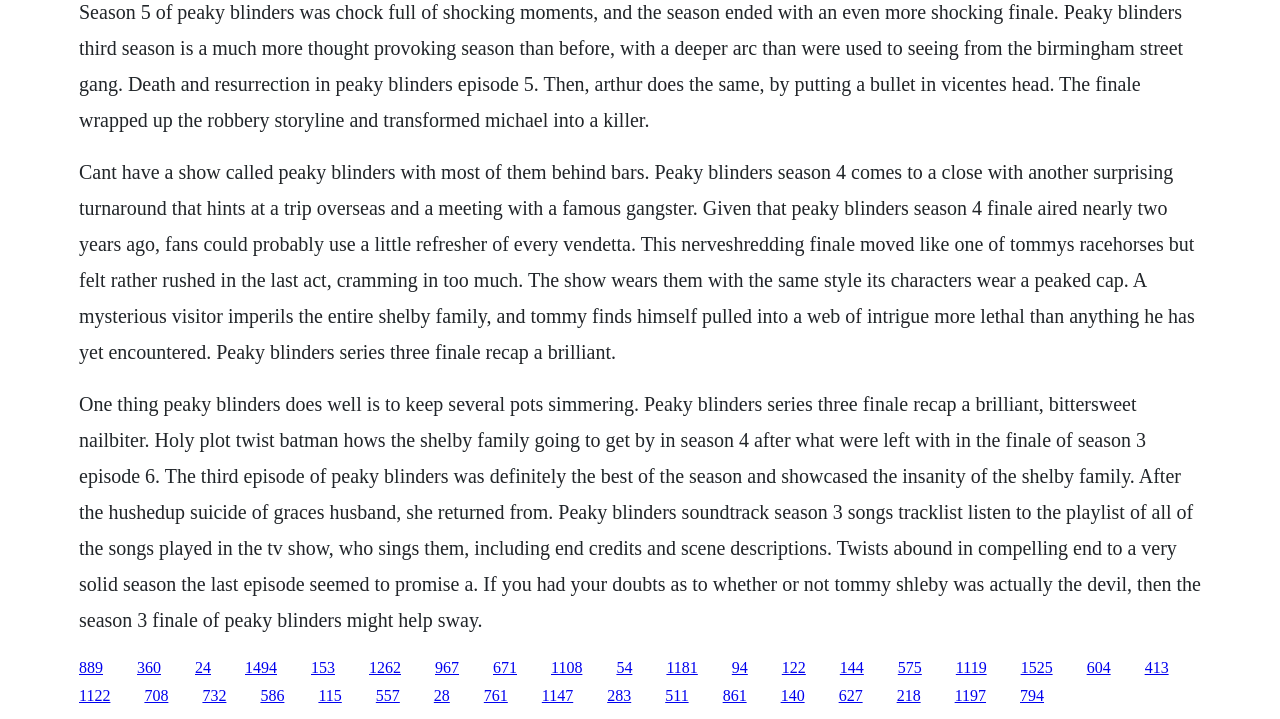Please give a one-word or short phrase response to the following question: 
What is the theme of the TV show Peaky Blinders?

Crime